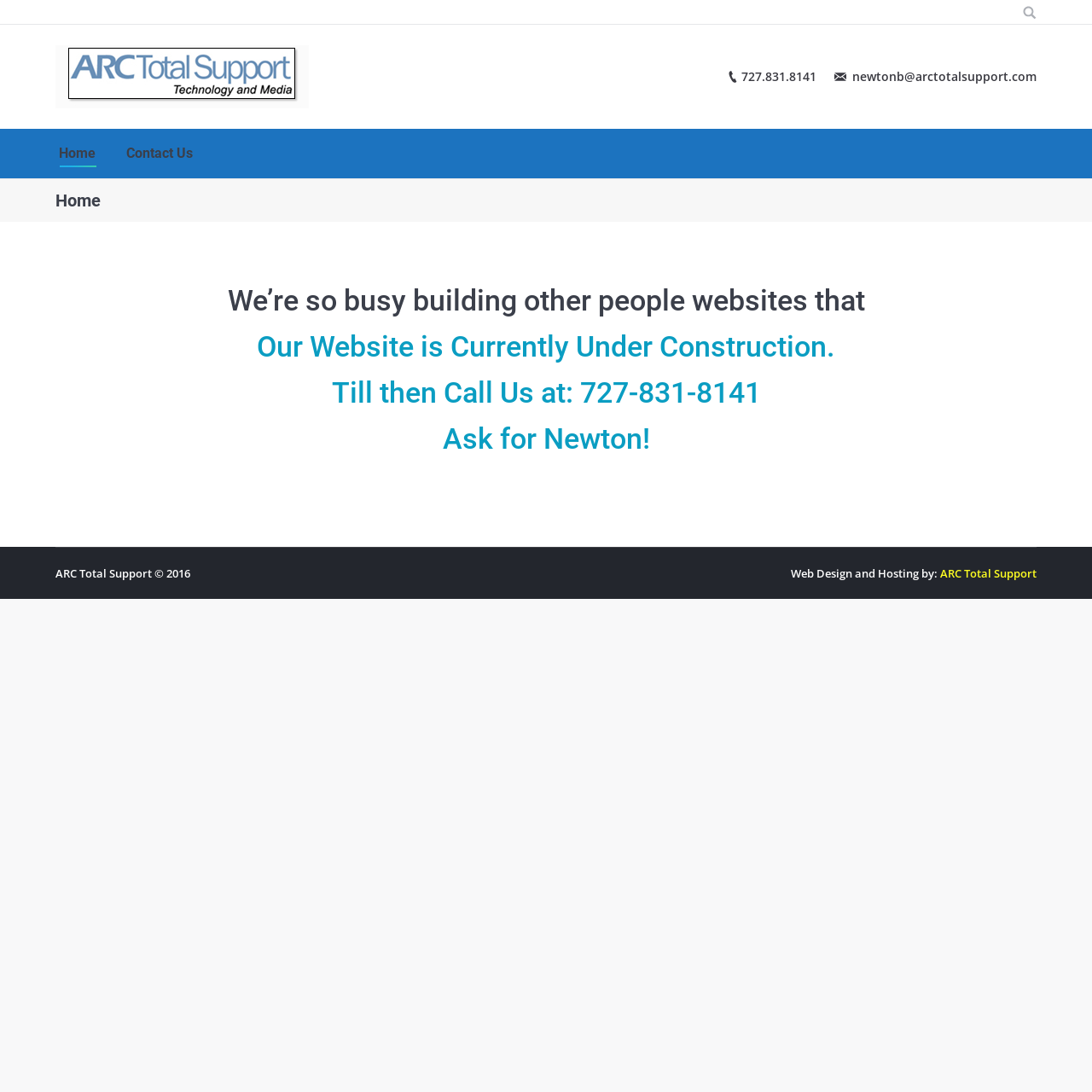Provide a one-word or short-phrase answer to the question:
What is the current status of the ARC Total Support website?

Under Construction